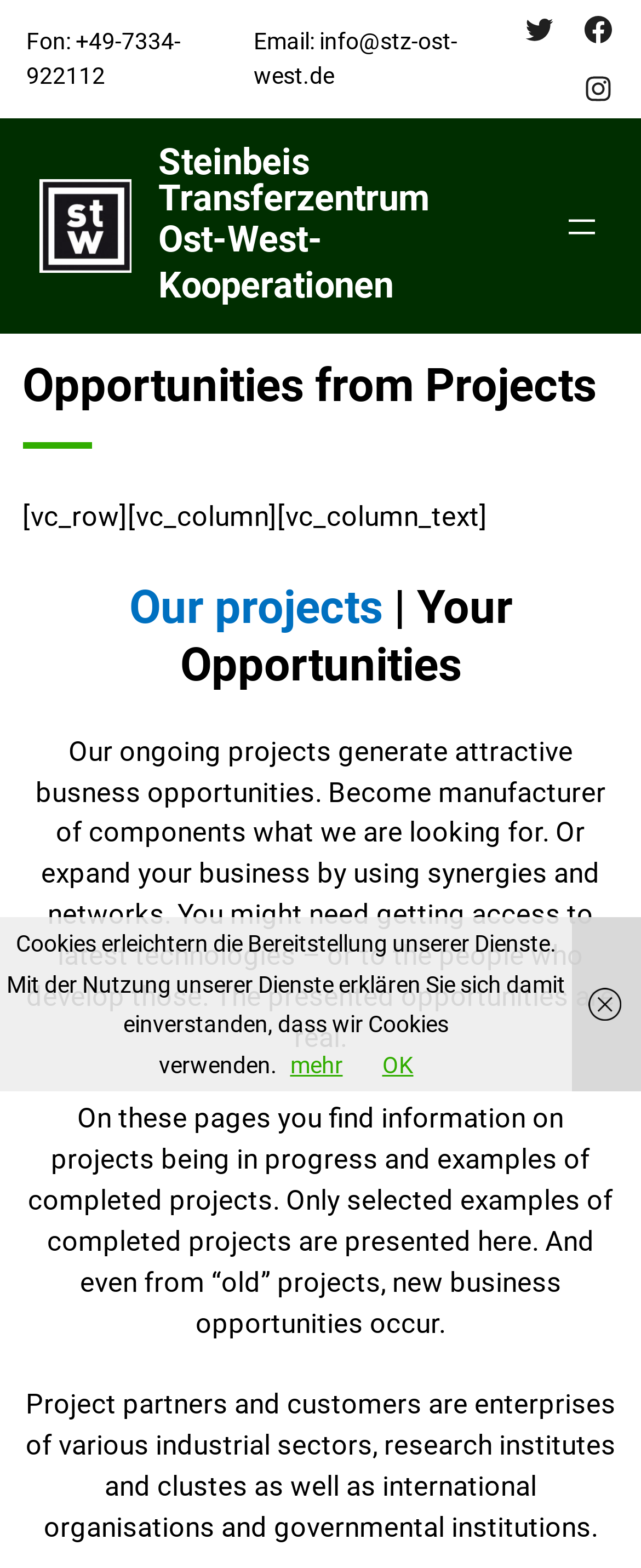What kind of partners and customers do Steinbeis Transferzentrum's projects have?
Could you answer the question in a detailed manner, providing as much information as possible?

The static text element mentions that project partners and customers are enterprises of various industrial sectors, research institutes, clusters, as well as international organisations and governmental institutions.